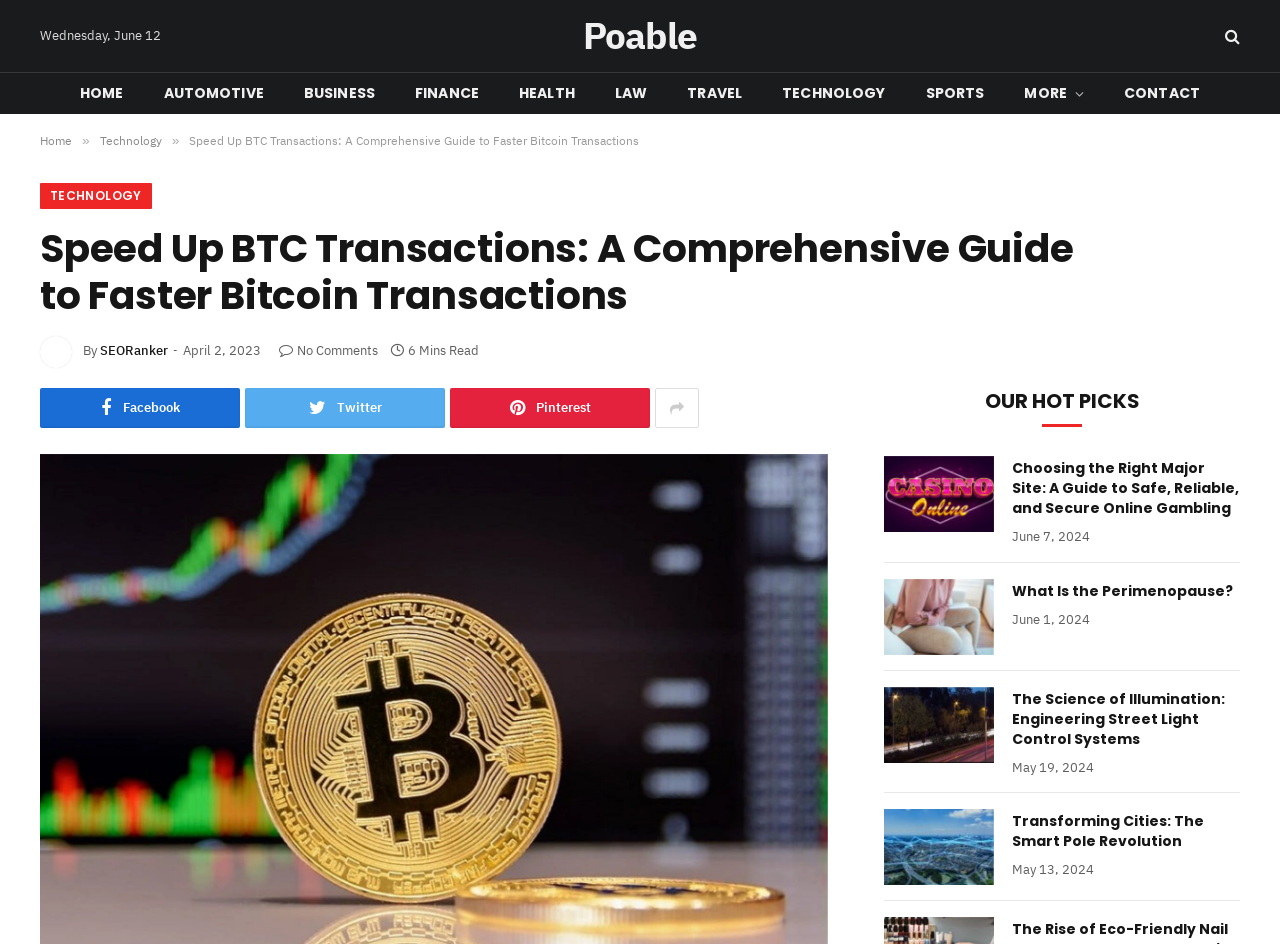Using the element description: "What Is the Perimenopause?", determine the bounding box coordinates for the specified UI element. The coordinates should be four float numbers between 0 and 1, [left, top, right, bottom].

[0.791, 0.615, 0.969, 0.636]